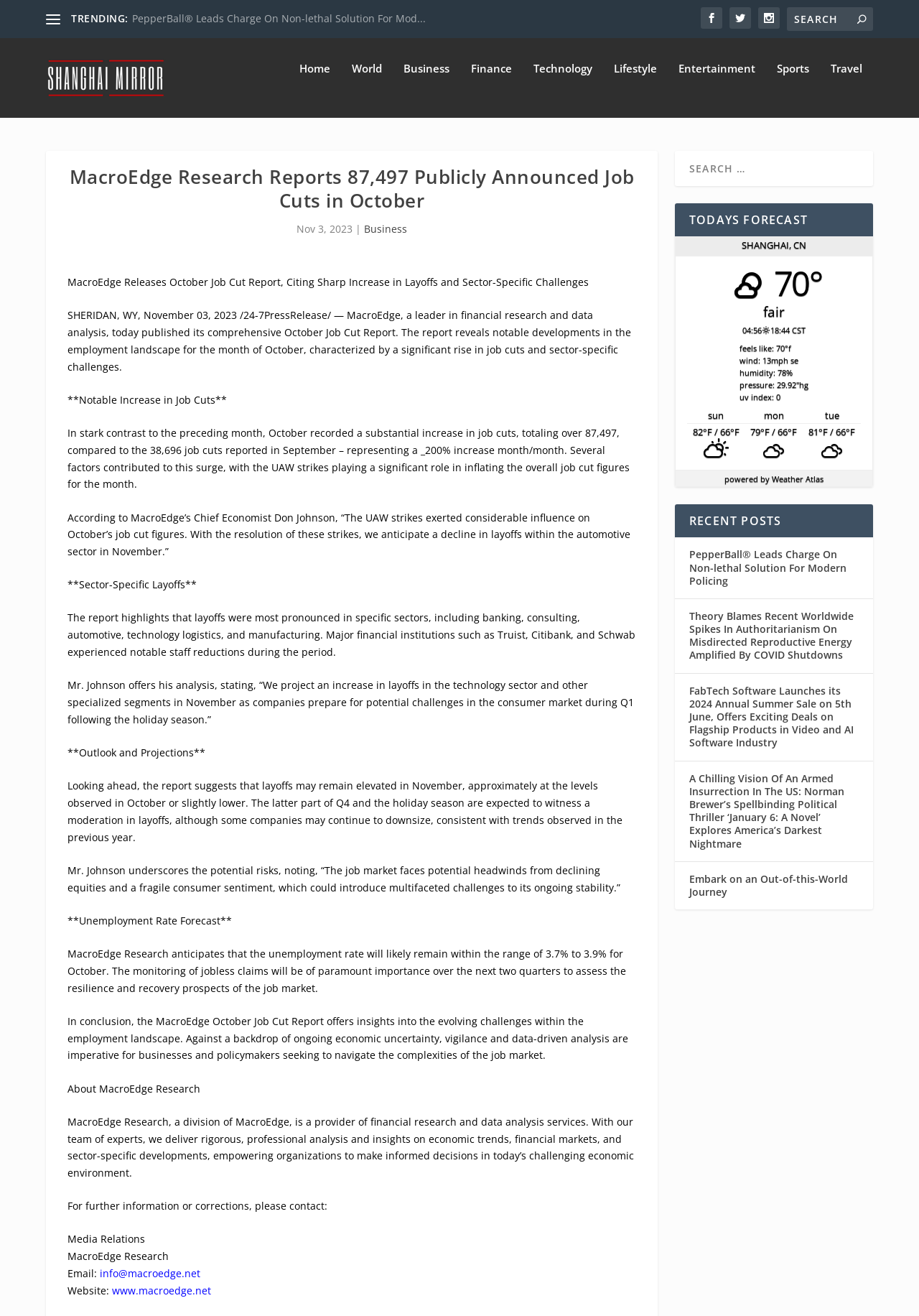Present a detailed account of what is displayed on the webpage.

The webpage appears to be a news article or research report from MacroEdge Research, with a focus on job cuts and employment trends. The title of the report is "MacroEdge Research Reports 87,497 Publicly Announced Job Cuts in October."

At the top of the page, there is a navigation menu with links to various sections, including "Home," "World," "Business," "Finance," "Technology," "Lifestyle," "Entertainment," "Sports," and "Travel." Below this menu, there is a heading that reads "TRENDING:" followed by a link to an article about non-lethal solutions.

The main content of the page is divided into several sections. The first section provides an overview of the report, including the number of job cuts and the sectors most affected. This is followed by a section that discusses the notable increase in job cuts, with a quote from MacroEdge's Chief Economist, Don Johnson.

The next section focuses on sector-specific layoffs, highlighting the industries that were most affected, such as banking, consulting, and technology. This is followed by a section that discusses the outlook and projections for the job market, including the potential risks and challenges.

The report also includes a section on the unemployment rate forecast, which predicts that the rate will remain within a range of 3.7% to 3.9% for October. The final section provides information about MacroEdge Research, including its mission and services.

On the right-hand side of the page, there is a search bar and a section that displays the current weather forecast for Shanghai, China, including the temperature, wind speed, humidity, and other conditions. Below this, there is a table that displays the forecast for the next few days.

Overall, the webpage appears to be a professional and informative report on job cuts and employment trends, with a focus on providing data-driven insights and analysis.